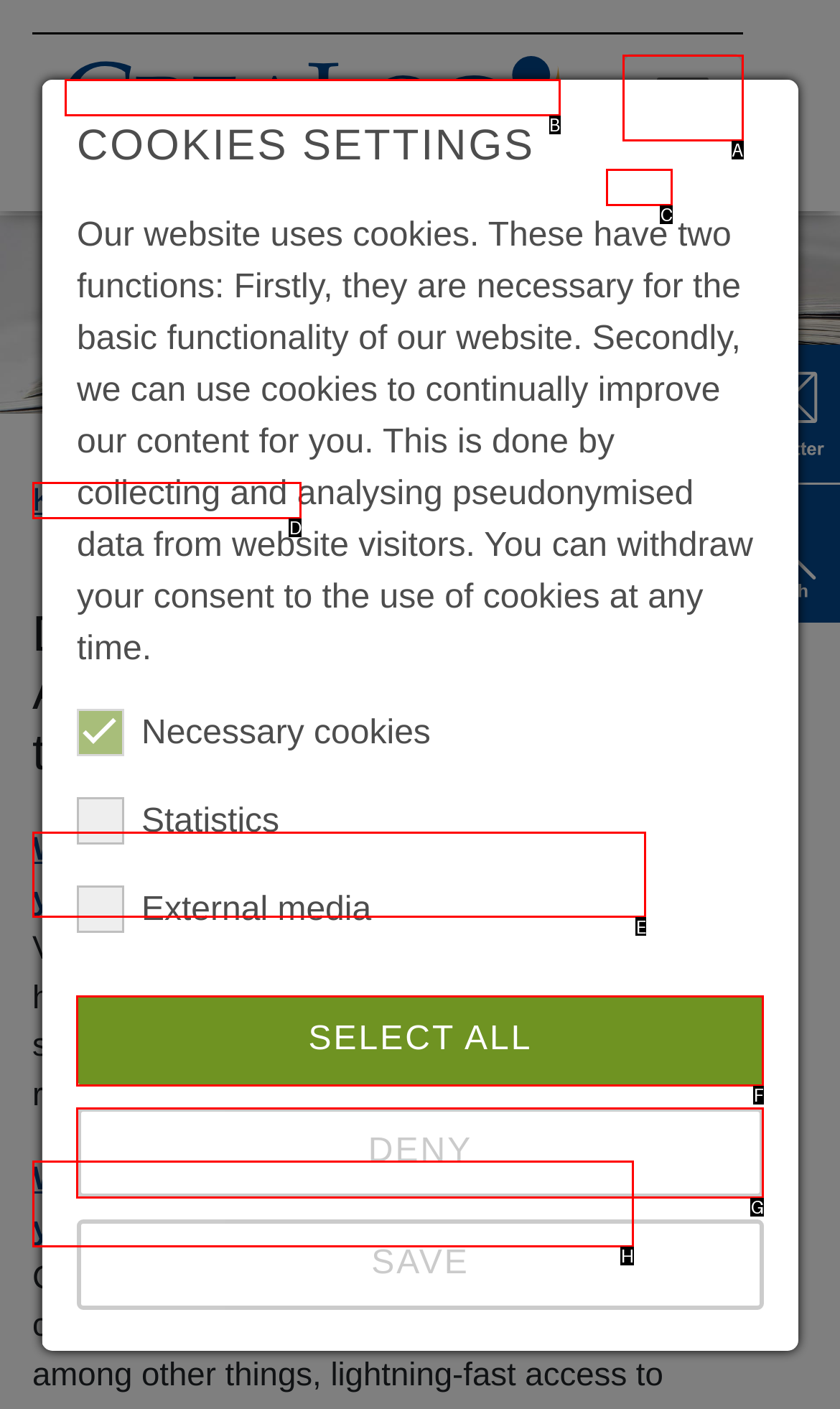Choose the HTML element that matches the description: Knowledge Center
Reply with the letter of the correct option from the given choices.

D